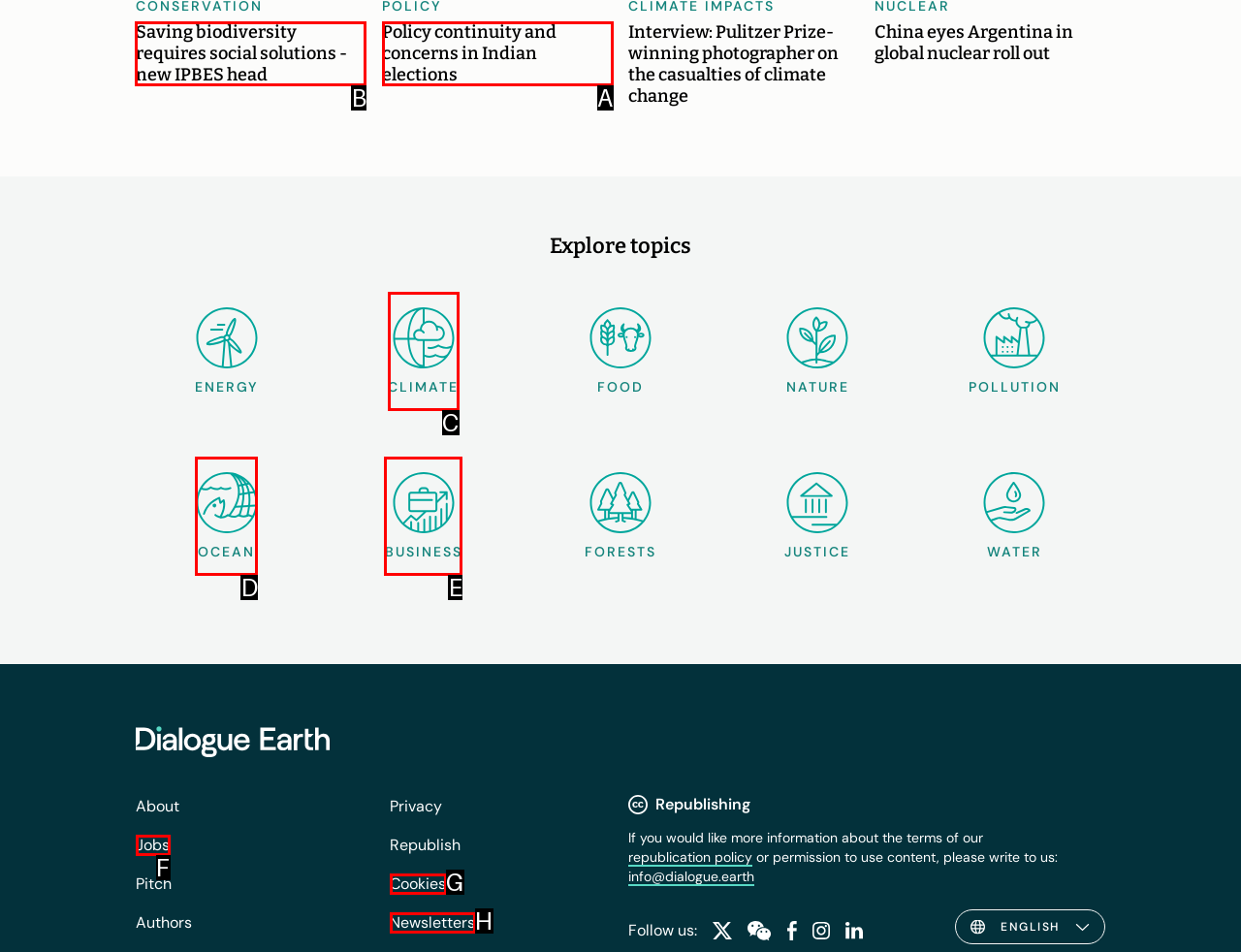What option should you select to complete this task: Read about saving biodiversity? Indicate your answer by providing the letter only.

B